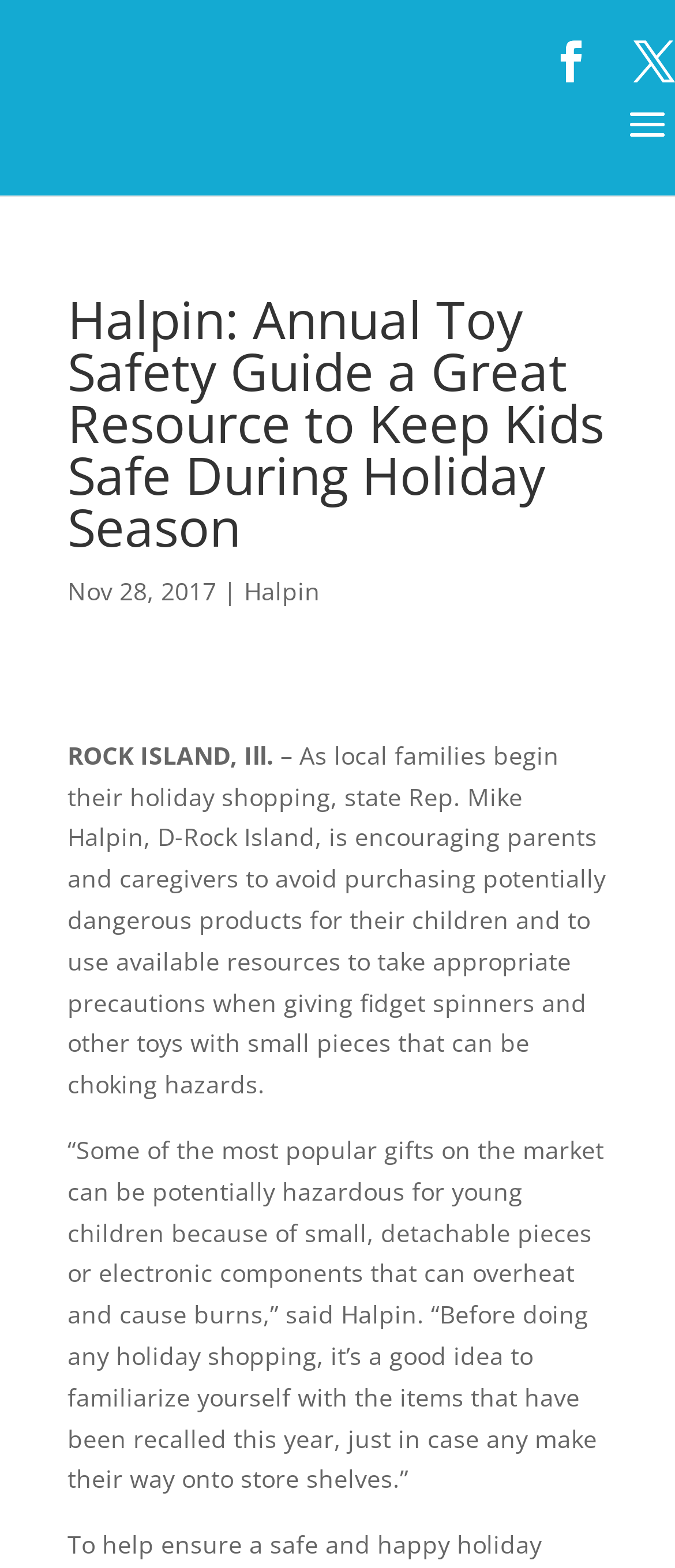What is the headline of the webpage?

Halpin: Annual Toy Safety Guide a Great Resource to Keep Kids Safe During Holiday Season